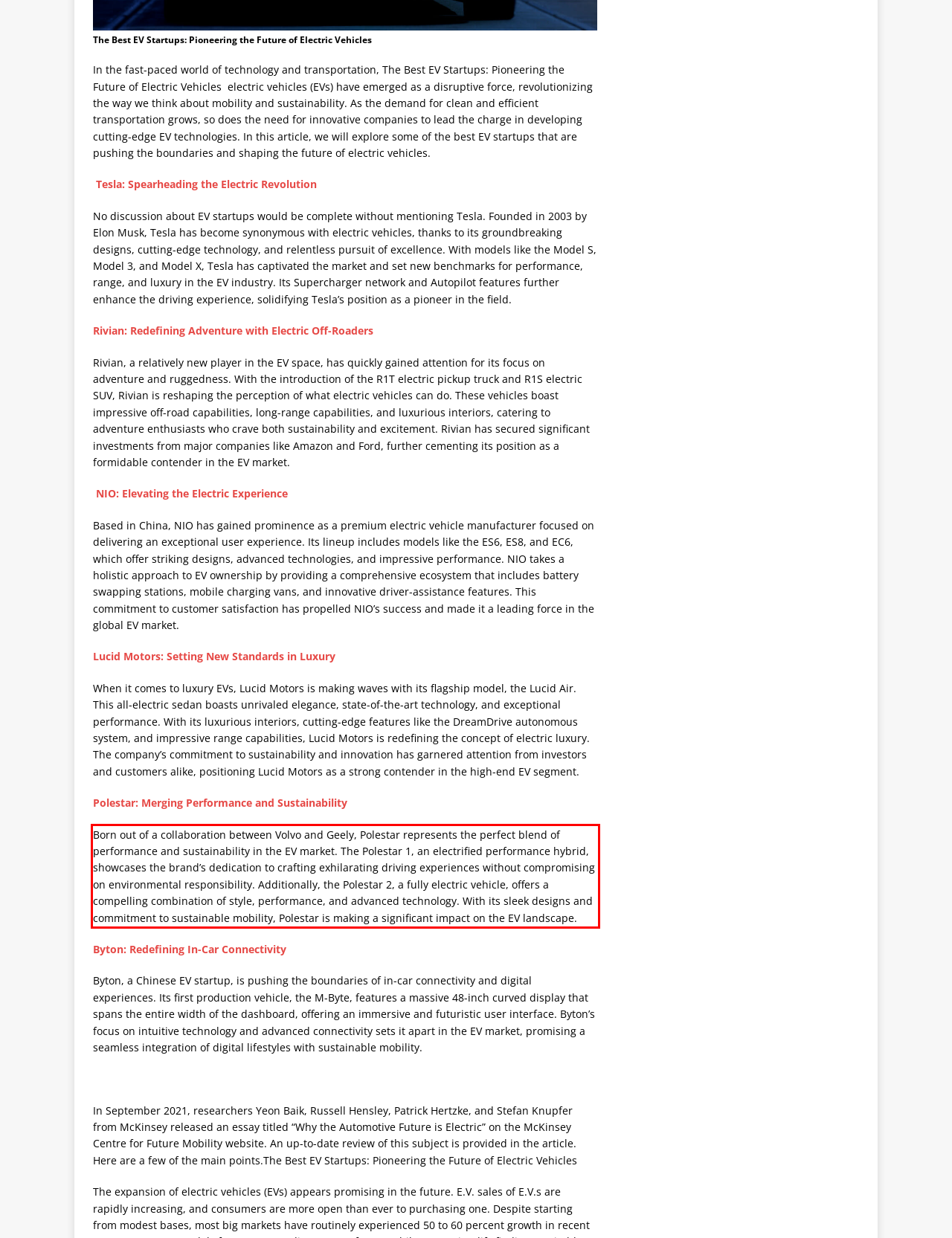Inspect the webpage screenshot that has a red bounding box and use OCR technology to read and display the text inside the red bounding box.

Born out of a collaboration between Volvo and Geely, Polestar represents the perfect blend of performance and sustainability in the EV market. The Polestar 1, an electrified performance hybrid, showcases the brand’s dedication to crafting exhilarating driving experiences without compromising on environmental responsibility. Additionally, the Polestar 2, a fully electric vehicle, offers a compelling combination of style, performance, and advanced technology. With its sleek designs and commitment to sustainable mobility, Polestar is making a significant impact on the EV landscape.